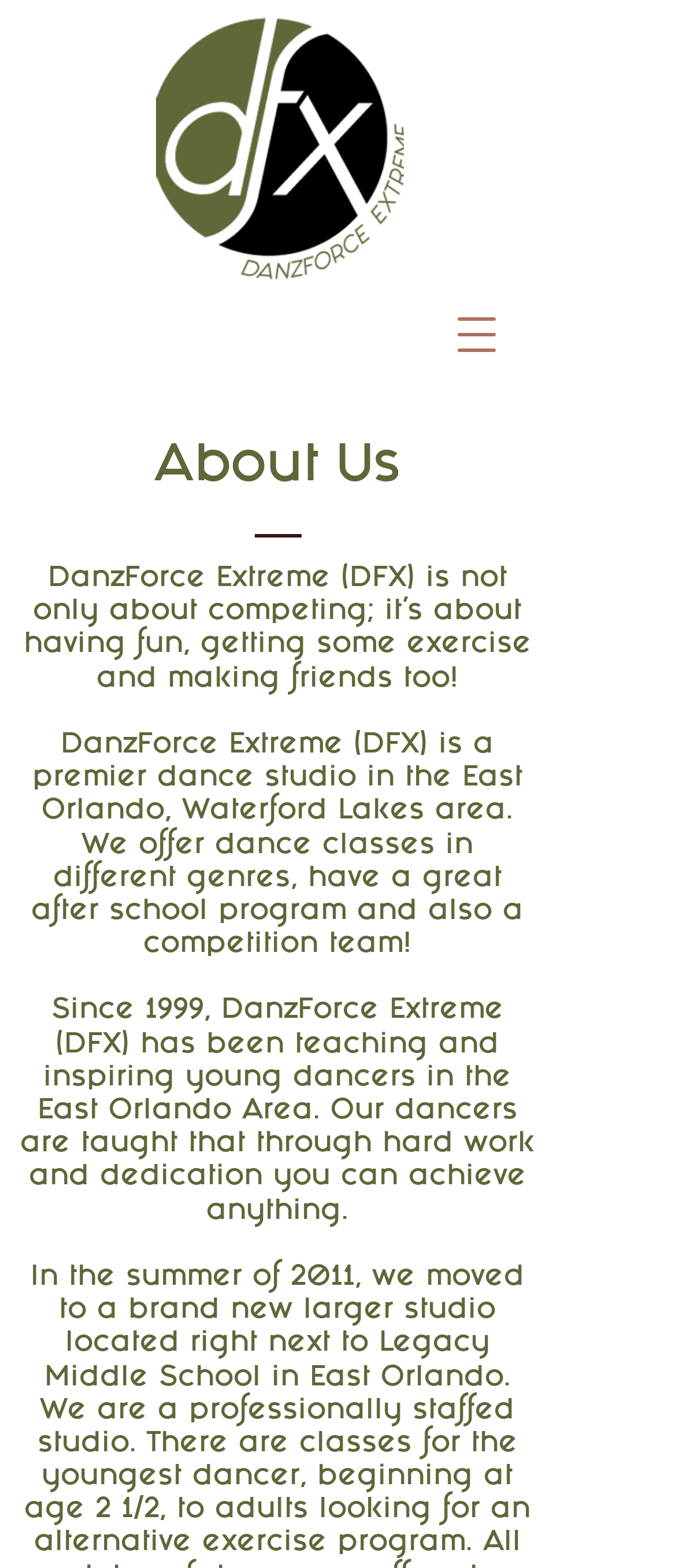Bounding box coordinates must be specified in the format (top-left x, top-left y, bottom-right x, bottom-right y). All values should be floating point numbers between 0 and 1. What are the bounding box coordinates of the UI element described as: aria-label="Open navigation menu"

[0.641, 0.186, 0.769, 0.241]